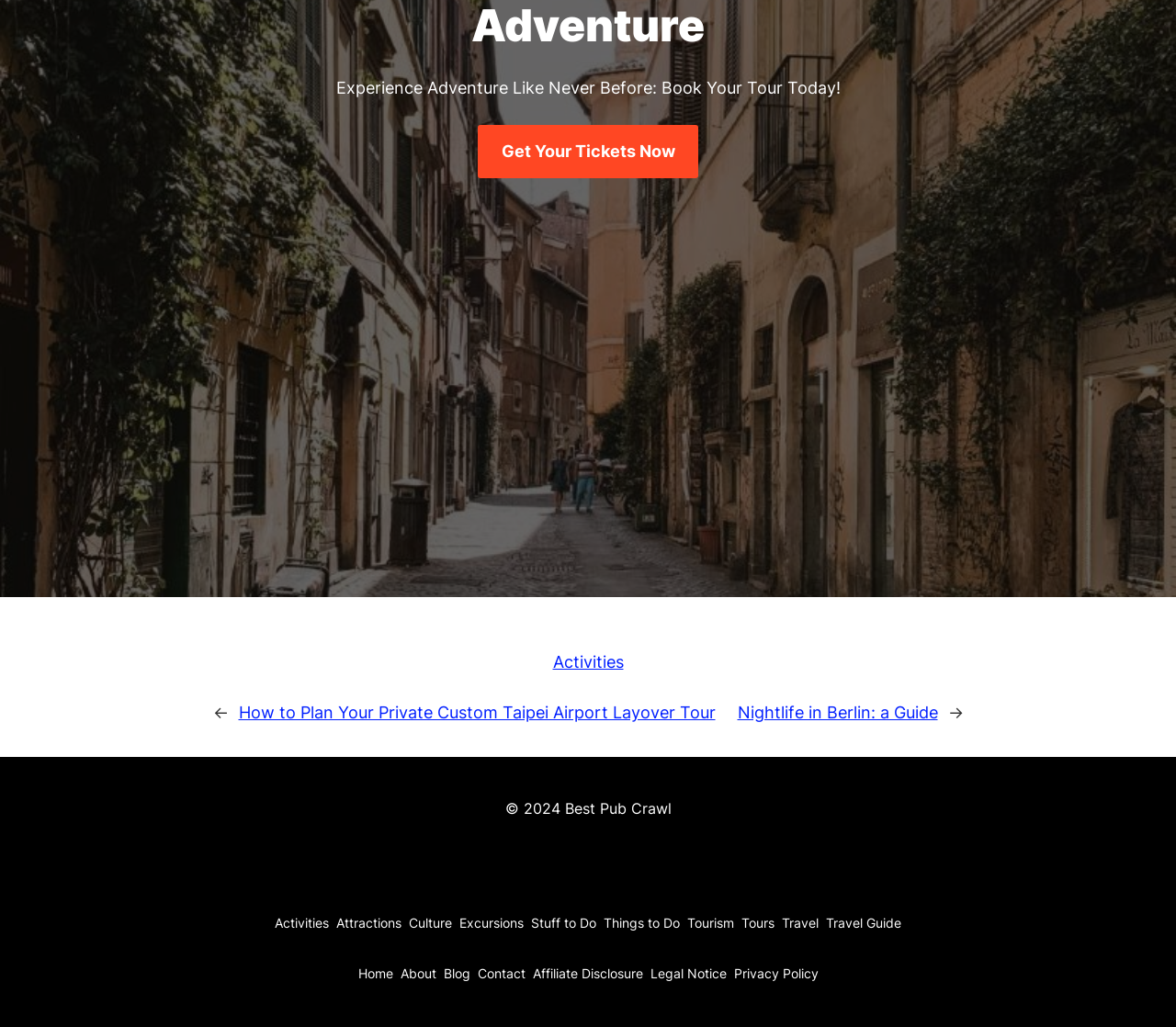Please determine the bounding box coordinates for the UI element described as: "Things to Do".

[0.513, 0.885, 0.578, 0.912]